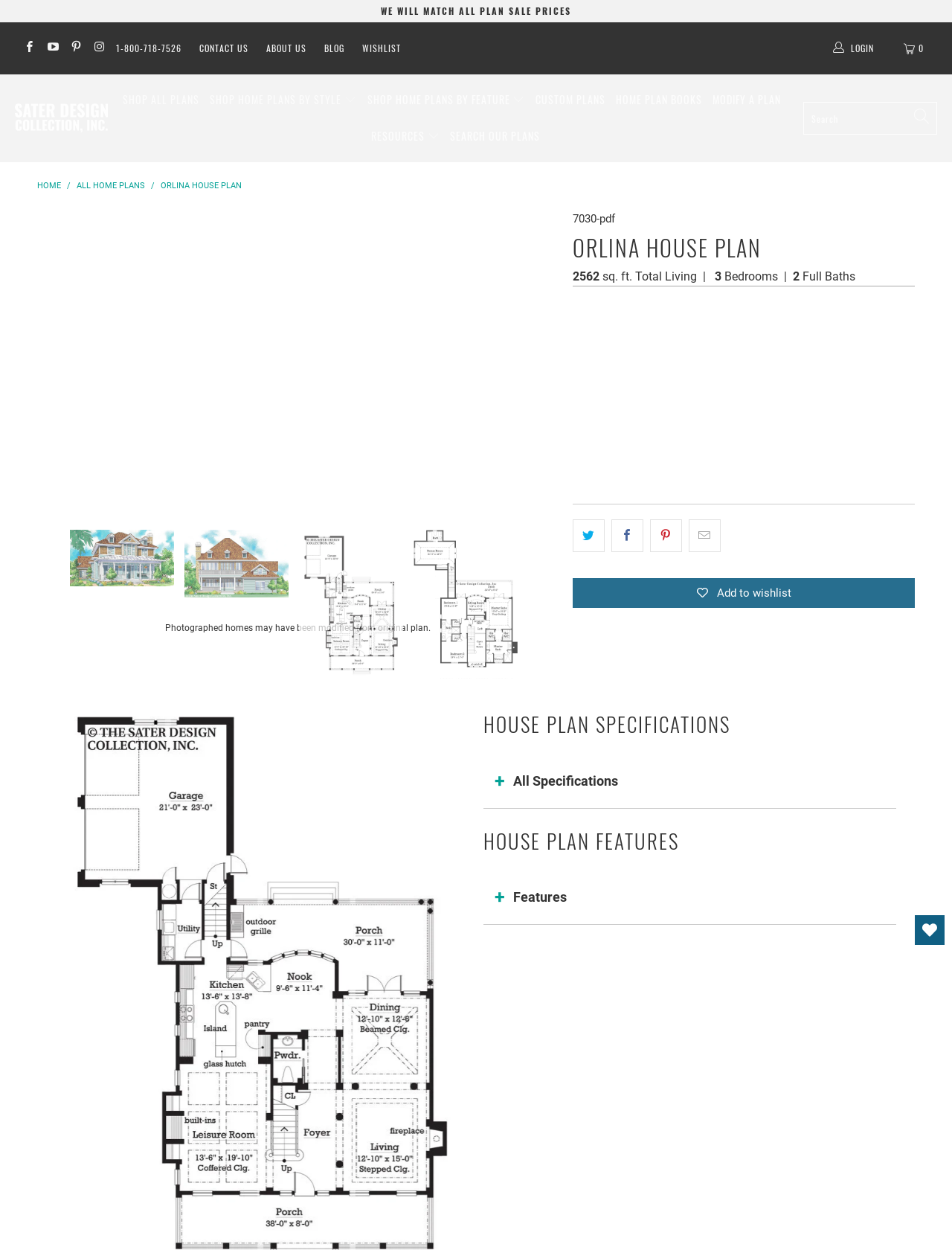Describe every aspect of the webpage comprehensively.

This webpage is about a house plan called "The Orlina" from Sater Design Collection. At the top of the page, there is a large image of the house plan, taking up most of the width. Below the image, there is a section with several links to different pages, including "SHOP ALL PLANS", "SHOP HOME PLANS BY STYLE", and "CUSTOM PLANS". 

To the right of this section, there is a search bar with a "Search" button. Above the search bar, there are several social media links and a login link. 

The main content of the page is divided into two sections. The left section has a heading "ORLINA HOUSE PLAN" and displays the plan's details, including its square footage, number of bedrooms and bathrooms, and price. There are also several buttons to purchase the plan in different formats, such as PDF or CAD. 

The right section has two accordions, one for "HOUSE PLAN SPECIFICATIONS" and one for "HOUSE PLAN FEATURES". Each accordion has a button to expand or collapse the content. 

At the bottom of the page, there is a link to open the wishlist.